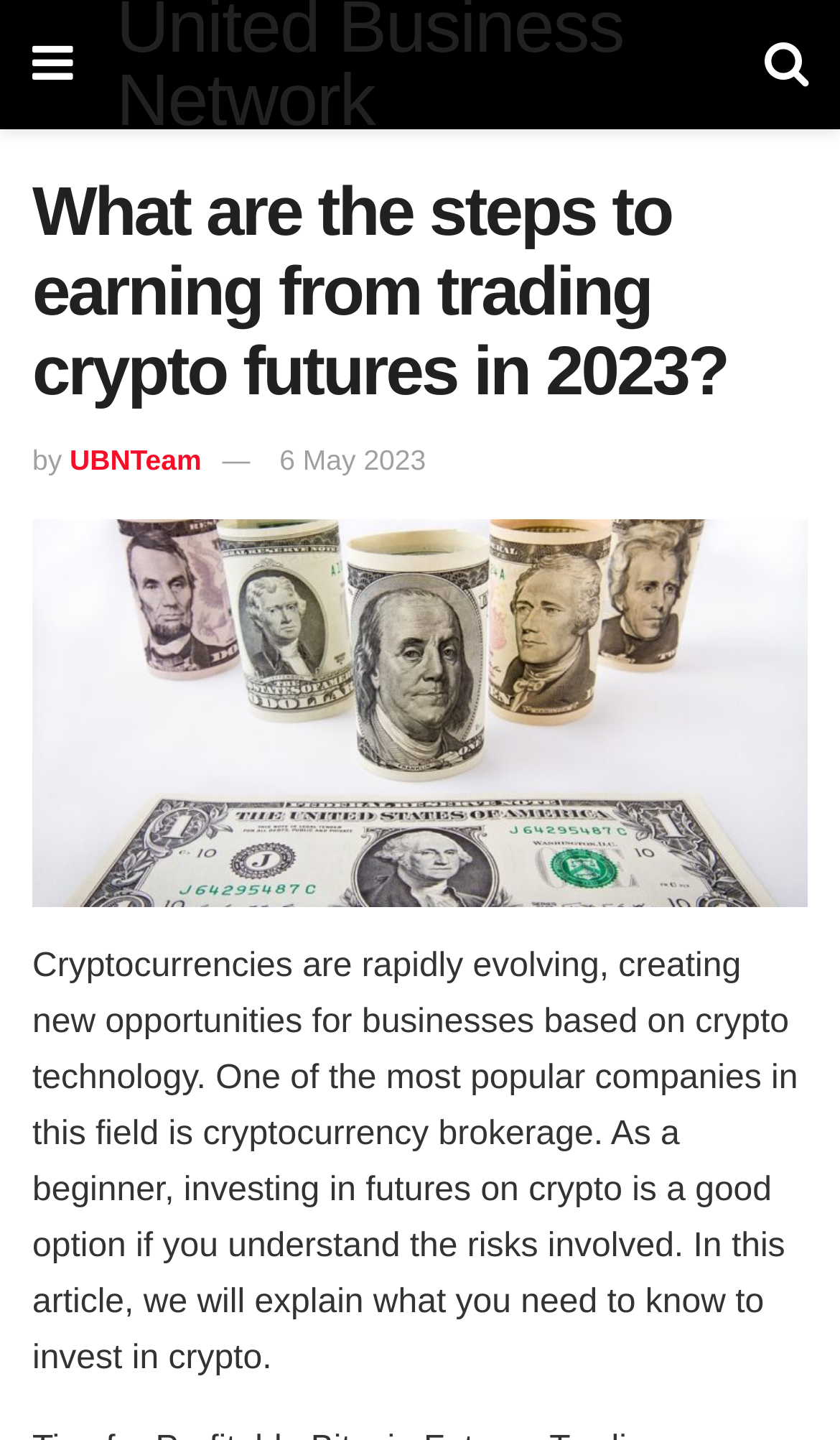What is the main topic of the article?
Respond to the question with a single word or phrase according to the image.

Cryptocurrencies